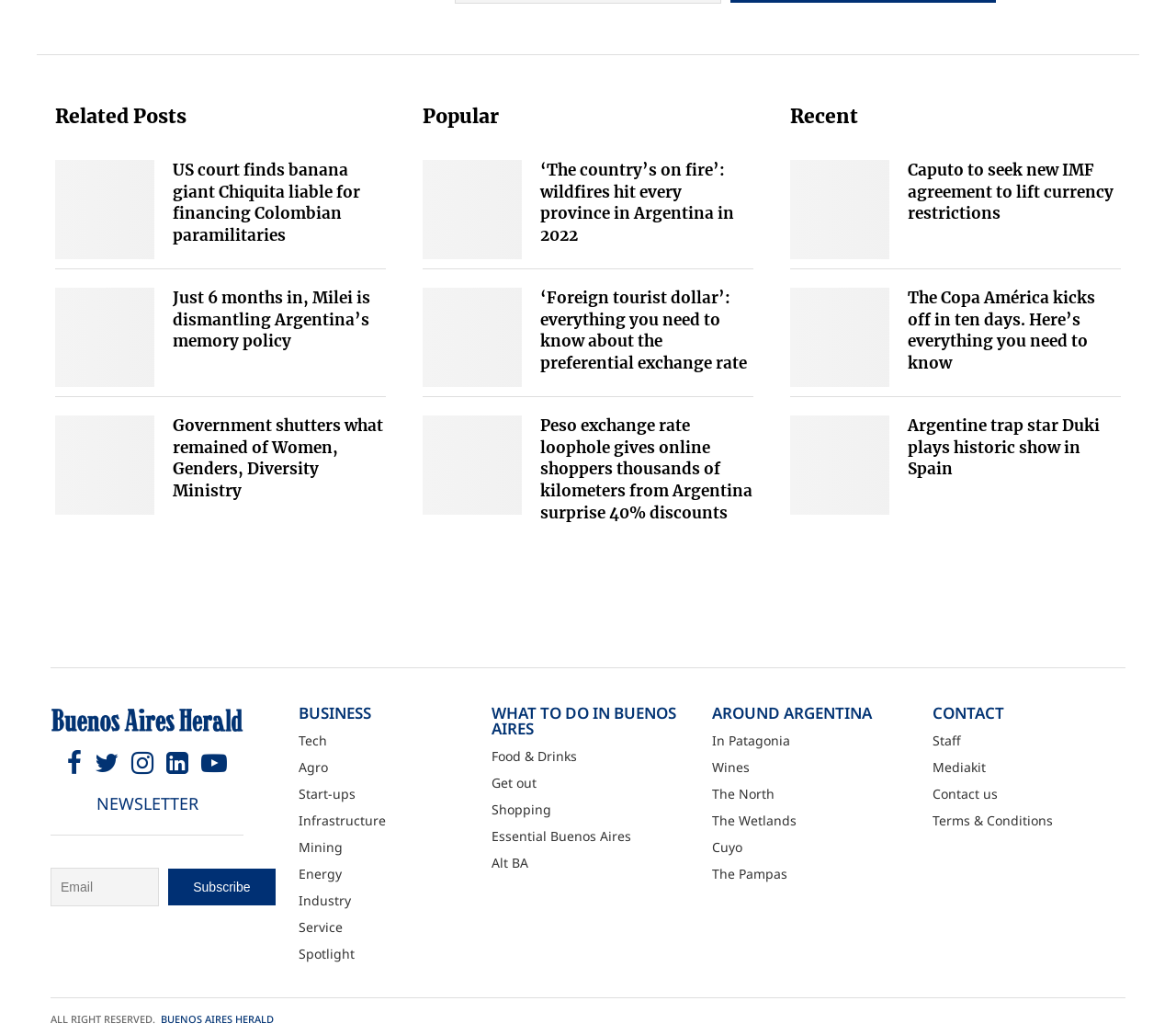Based on the image, please respond to the question with as much detail as possible:
How many social media links are available?

I counted the number of link elements within the LayoutTable element, which are Facebook, Twitter, Instagram, Linkedin, and Youtube, totaling 5 social media links.